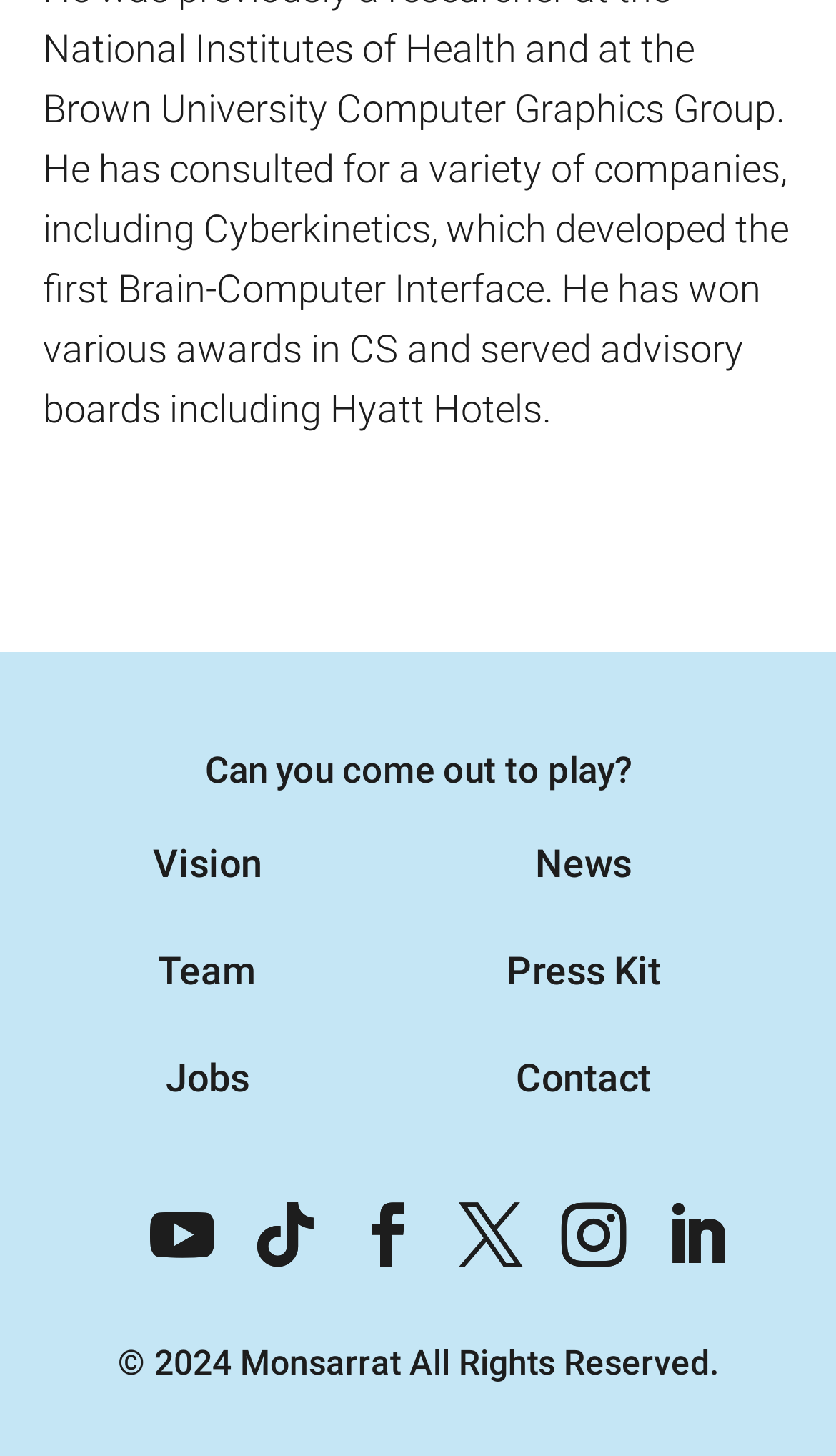Determine the bounding box coordinates in the format (top-left x, top-left y, bottom-right x, bottom-right y). Ensure all values are floating point numbers between 0 and 1. Identify the bounding box of the UI element described by: Press Kit

[0.606, 0.652, 0.79, 0.683]